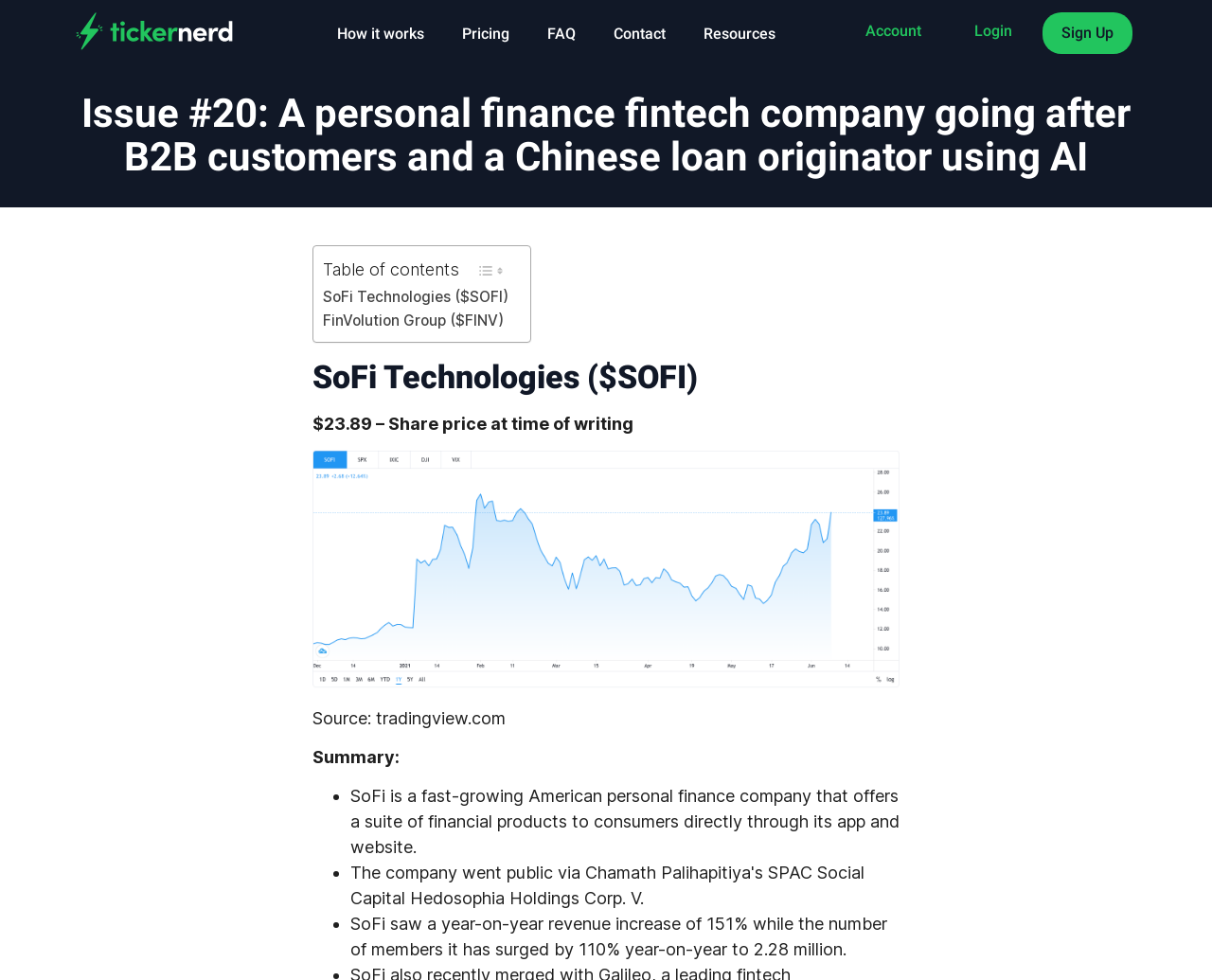What type of company is SoFi?
Please elaborate on the answer to the question with detailed information.

SoFi is described as 'a fast-growing American personal finance company that offers a suite of financial products to consumers directly through its app and website' in the summary section.